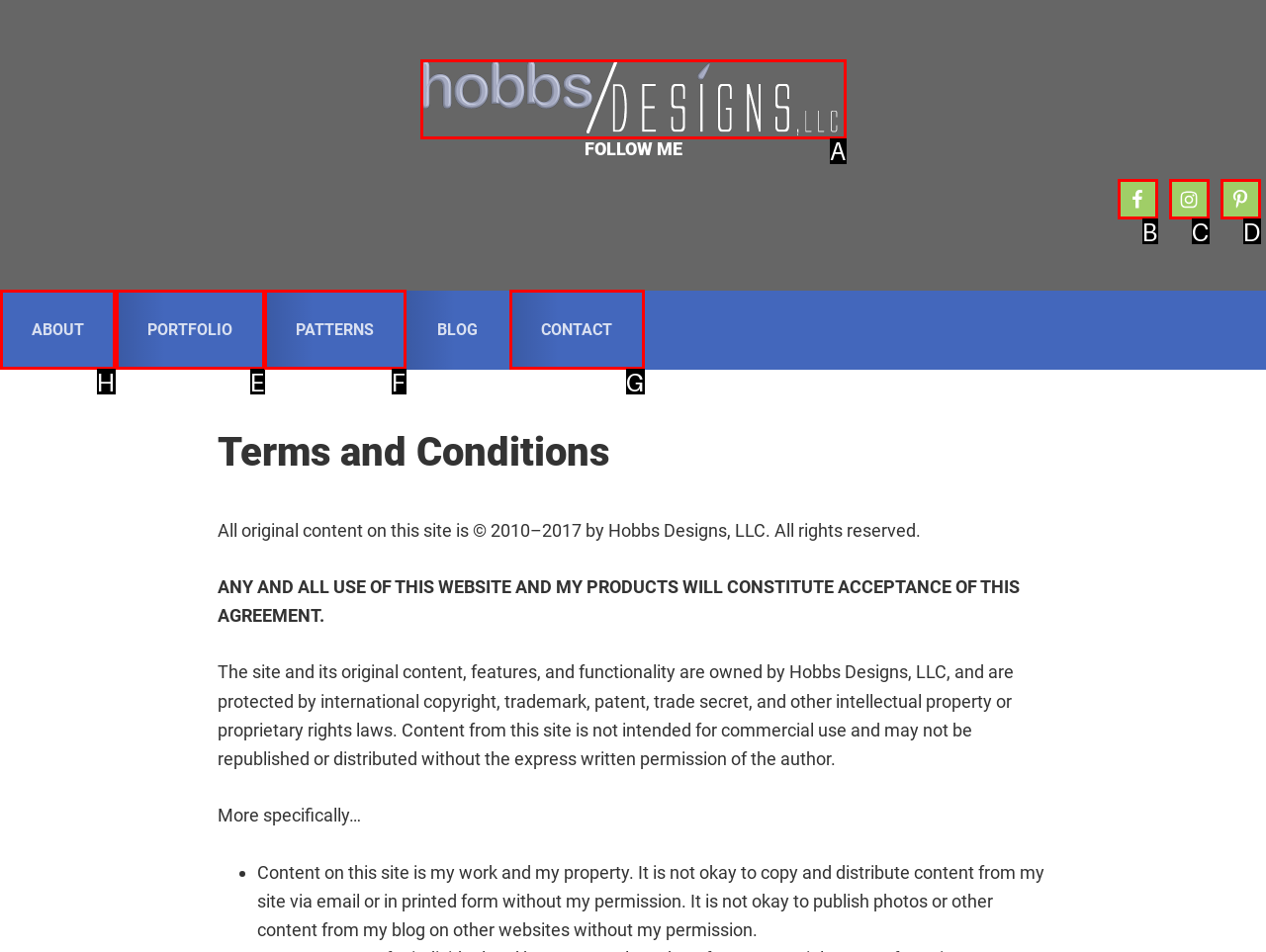Pick the HTML element that should be clicked to execute the task: Go to the 'ABOUT' page
Respond with the letter corresponding to the correct choice.

H